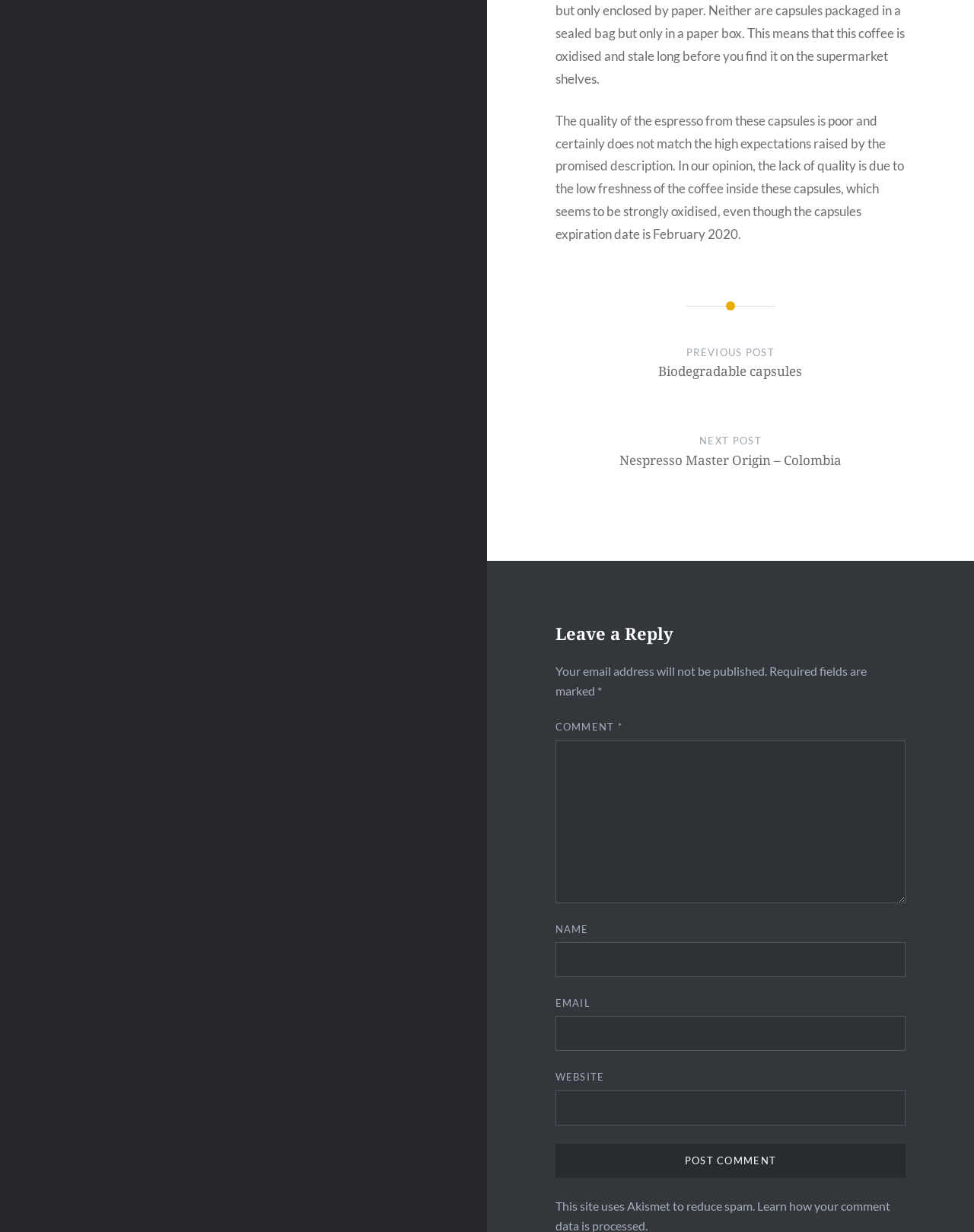Identify the bounding box coordinates for the region to click in order to carry out this instruction: "Click on the 'PREVIOUS POST Biodegradable capsules' link". Provide the coordinates using four float numbers between 0 and 1, formatted as [left, top, right, bottom].

[0.57, 0.28, 0.93, 0.331]